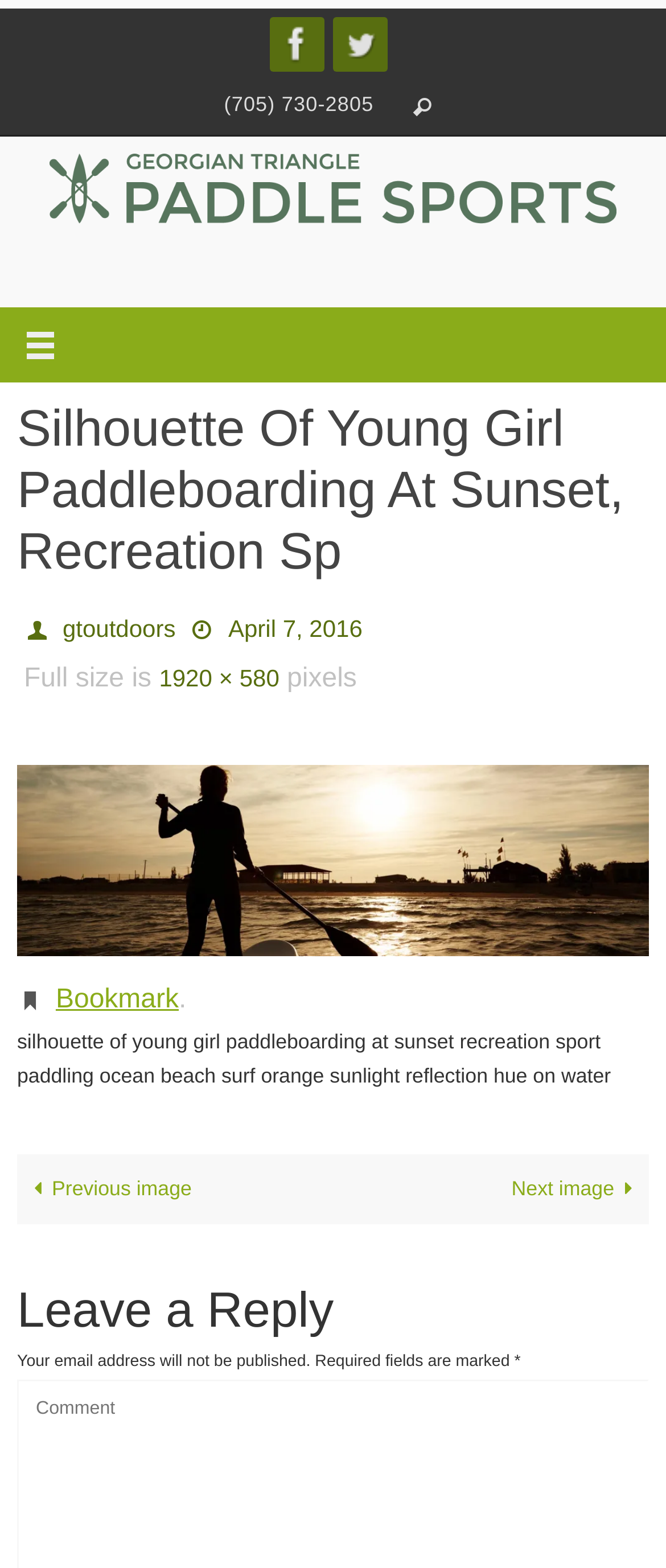Could you provide the bounding box coordinates for the portion of the screen to click to complete this instruction: "View full size image"?

[0.239, 0.424, 0.419, 0.442]